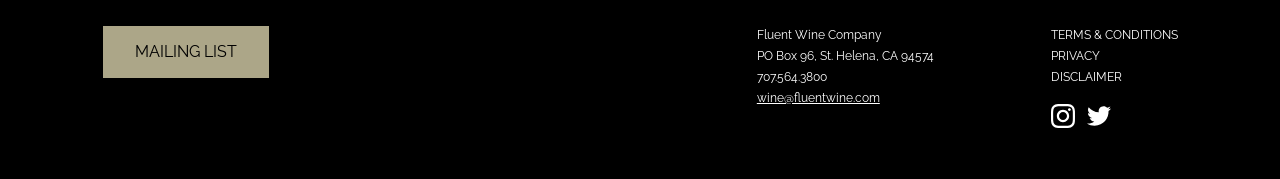Please determine the bounding box coordinates for the UI element described as: "Terms & Conditions".

[0.821, 0.155, 0.92, 0.233]